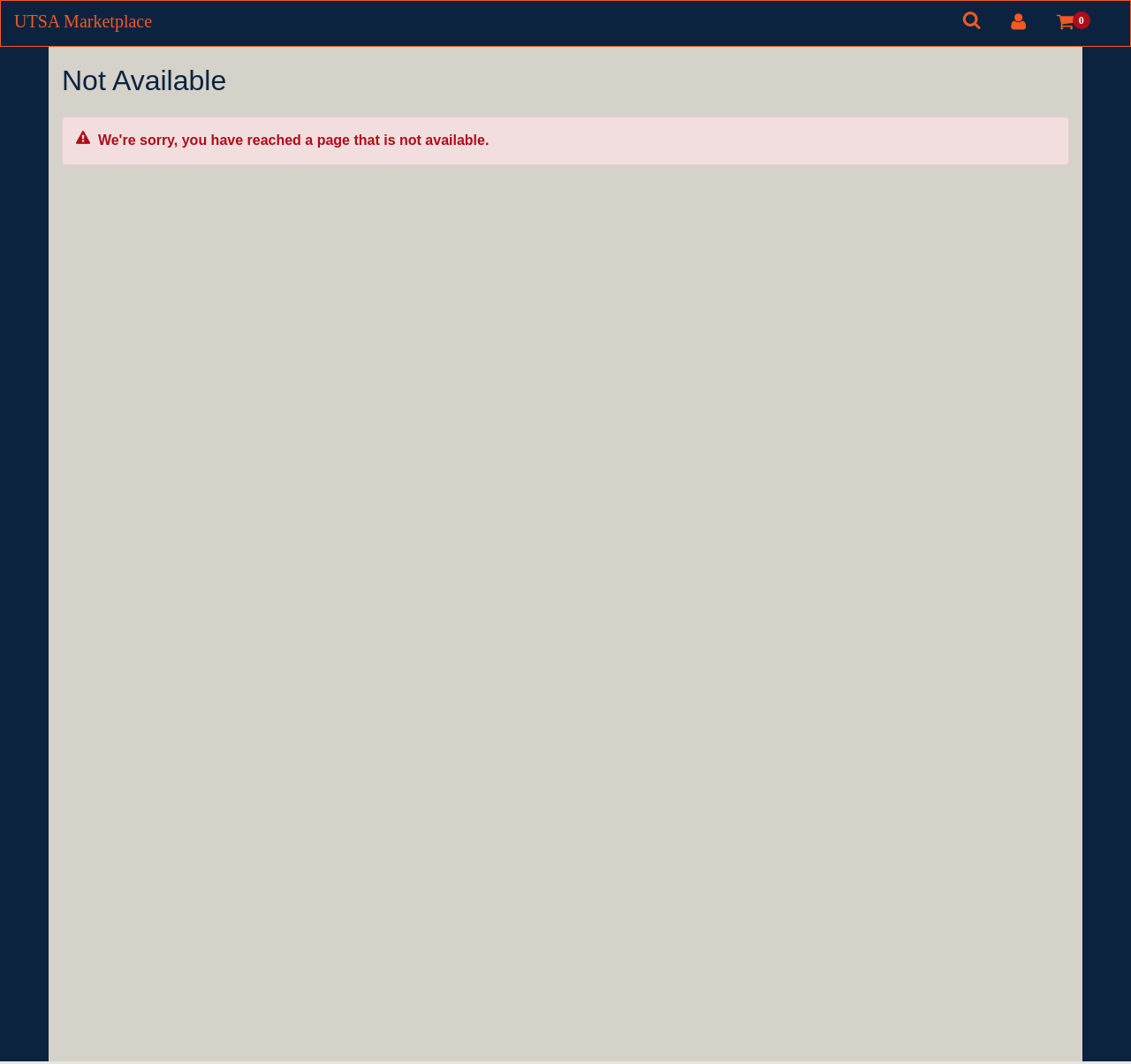Locate the bounding box of the UI element described by: "Forms & Newsletter" in the given webpage screenshot.

None